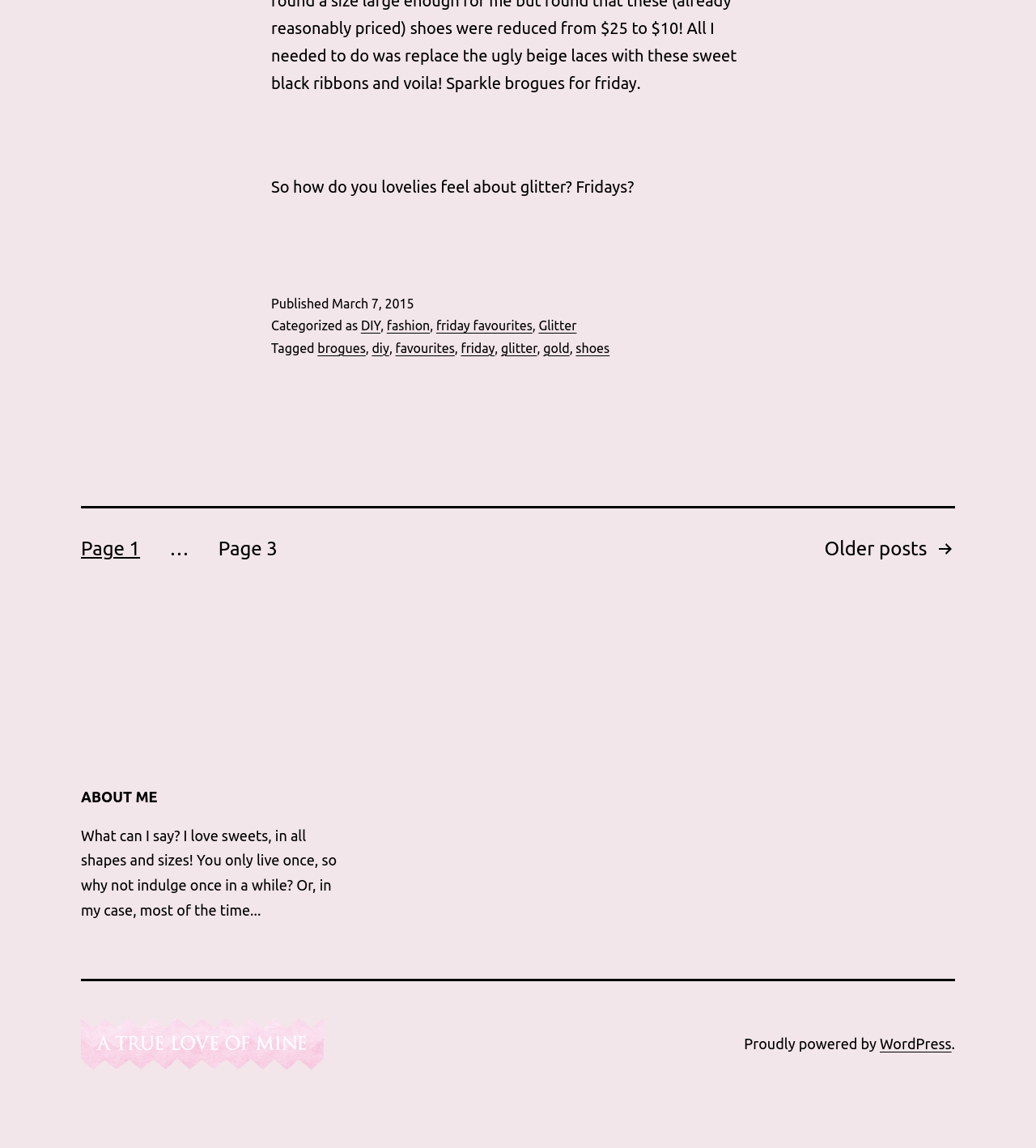Give a one-word or one-phrase response to the question:
What is the name of the blog?

A True Love of Mine